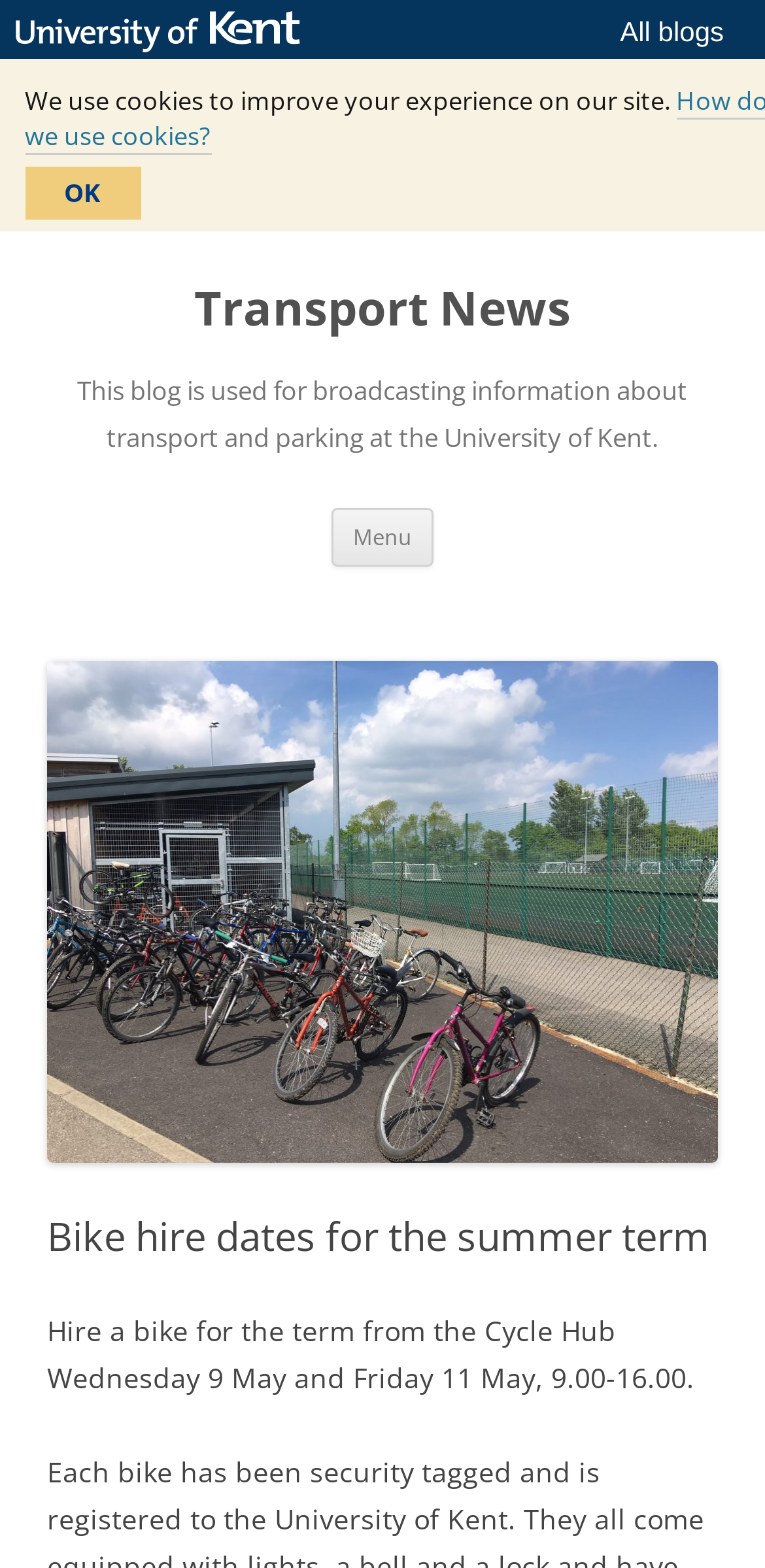What is the time range for bike hire?
Could you answer the question with a detailed and thorough explanation?

The webpage mentions 'Hire a bike for the term from the Cycle Hub Wednesday 9 May and Friday 11 May, 9.00-16.00.' which indicates that the bike hire is available during this time range.